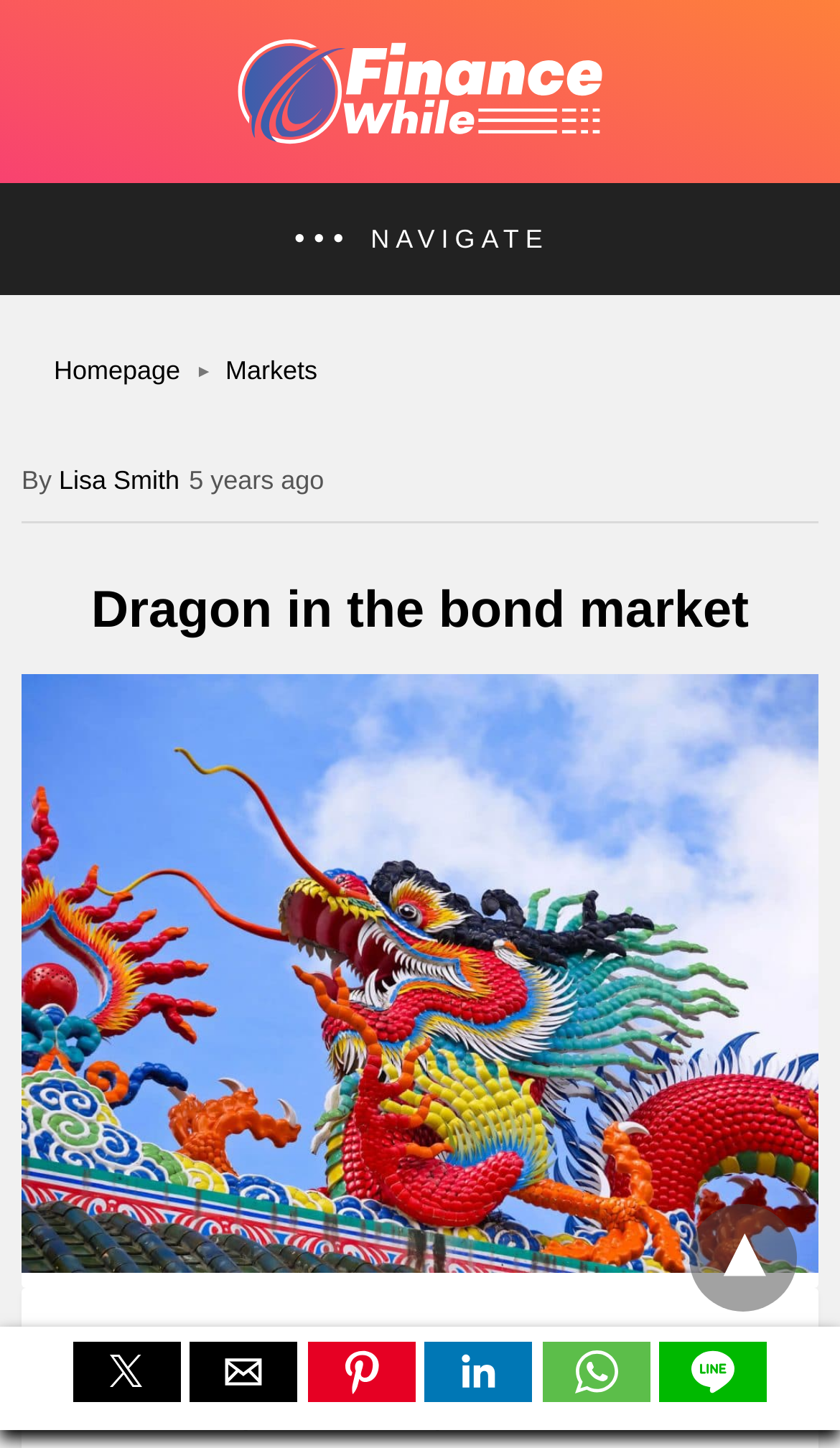Identify the bounding box coordinates of the element to click to follow this instruction: 'Click EaseService link'. Ensure the coordinates are four float values between 0 and 1, provided as [left, top, right, bottom].

None